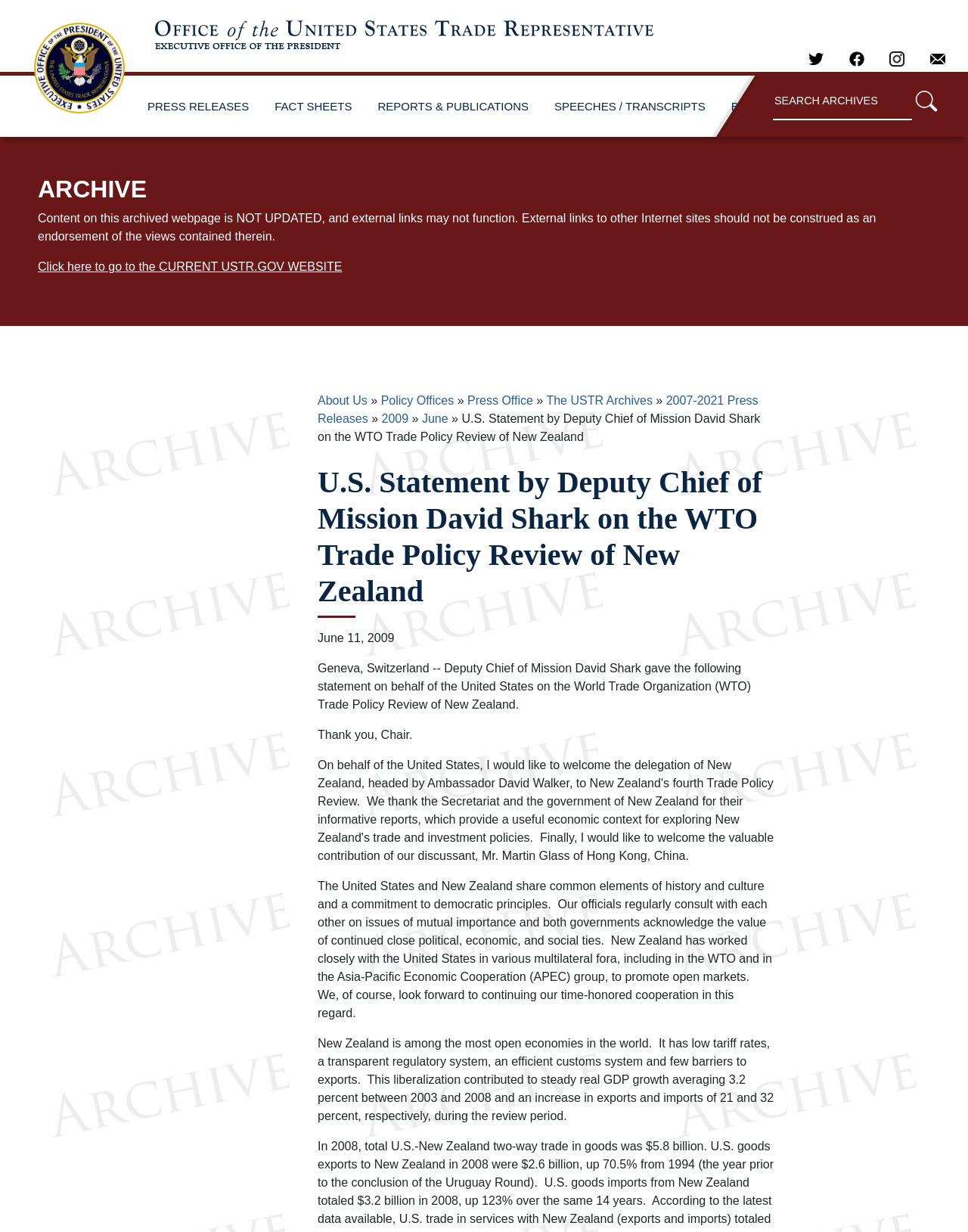Determine the bounding box coordinates of the clickable region to execute the instruction: "Go to the CURRENT USTR.GOV WEBSITE". The coordinates should be four float numbers between 0 and 1, denoted as [left, top, right, bottom].

[0.039, 0.211, 0.354, 0.222]